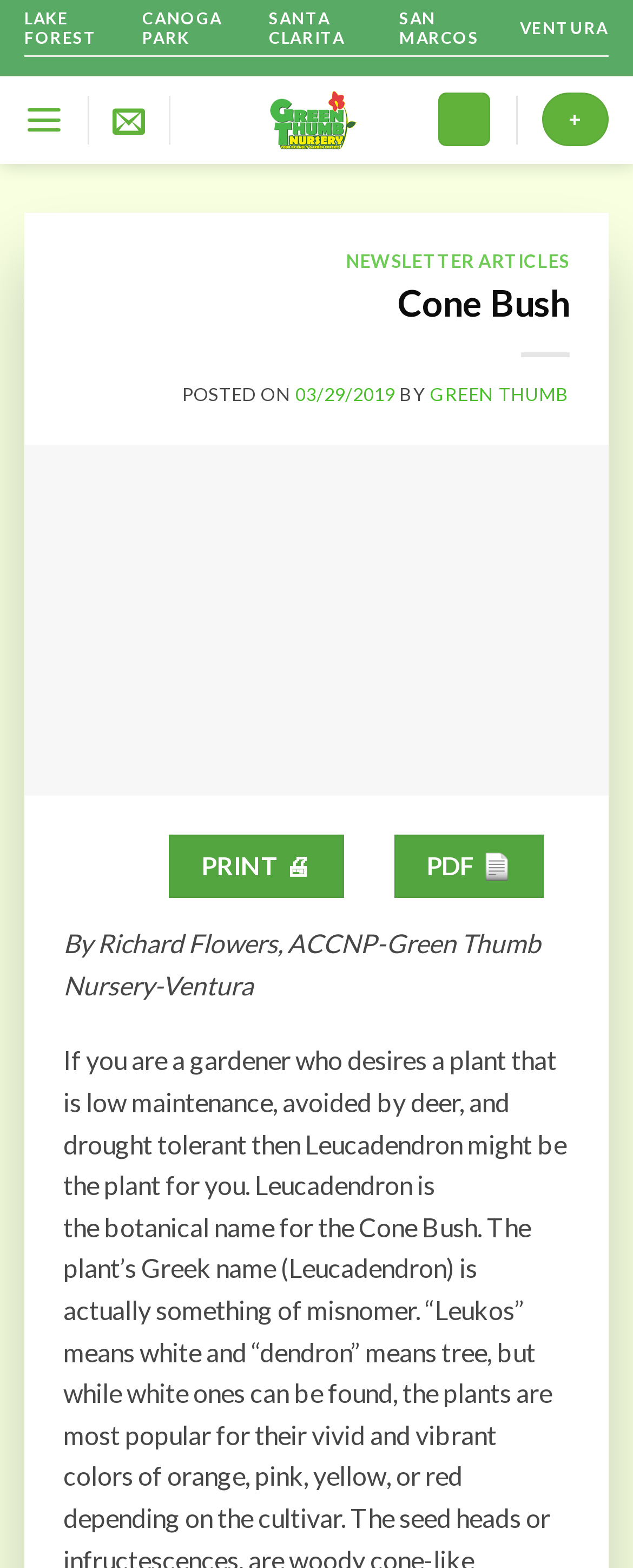How many links are there in the main menu? Please answer the question using a single word or phrase based on the image.

1